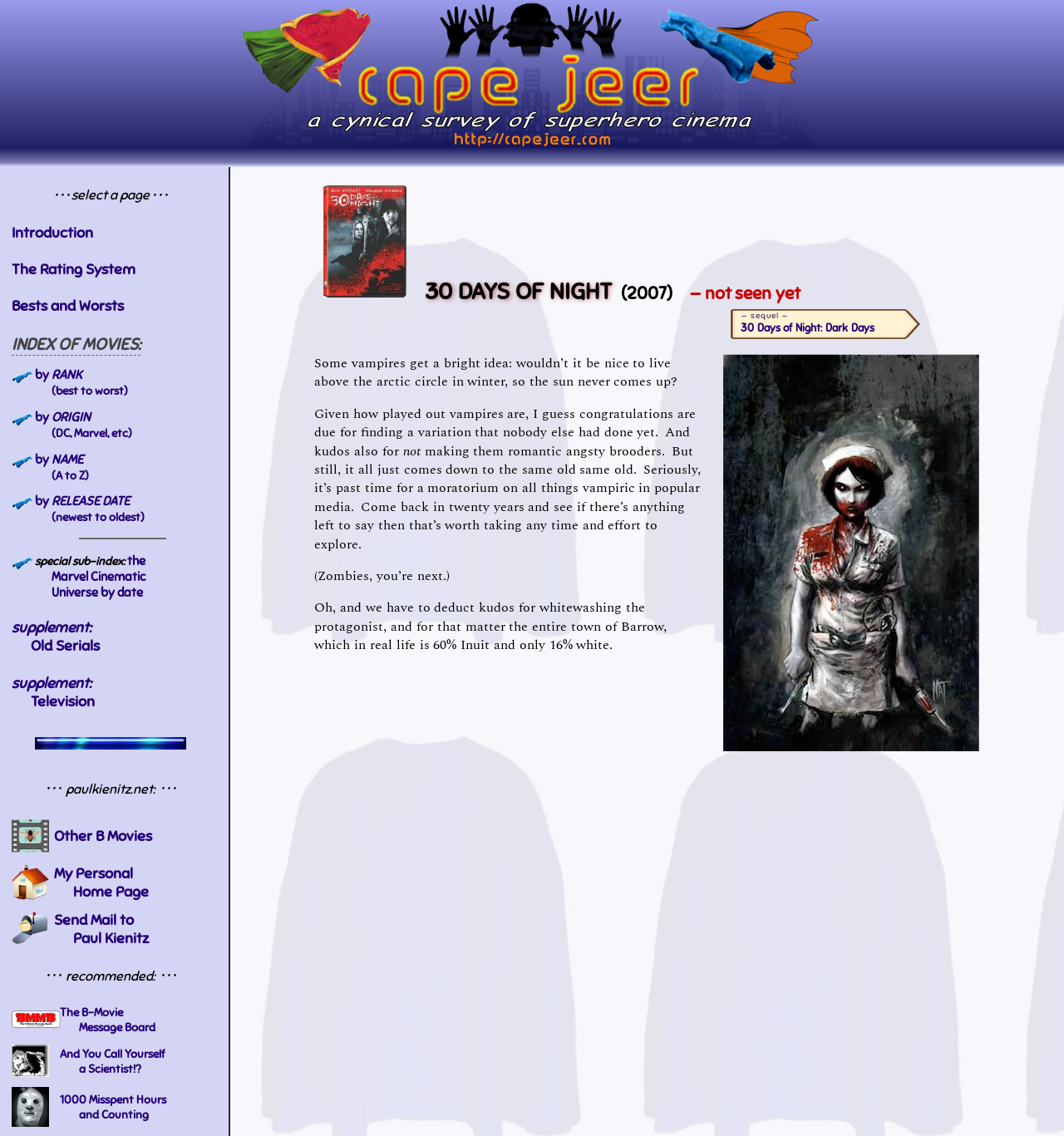Determine the bounding box of the UI element mentioned here: "1000 Misspent Hoursand Counting". The coordinates must be in the format [left, top, right, bottom] with values ranging from 0 to 1.

[0.074, 0.961, 0.156, 0.987]